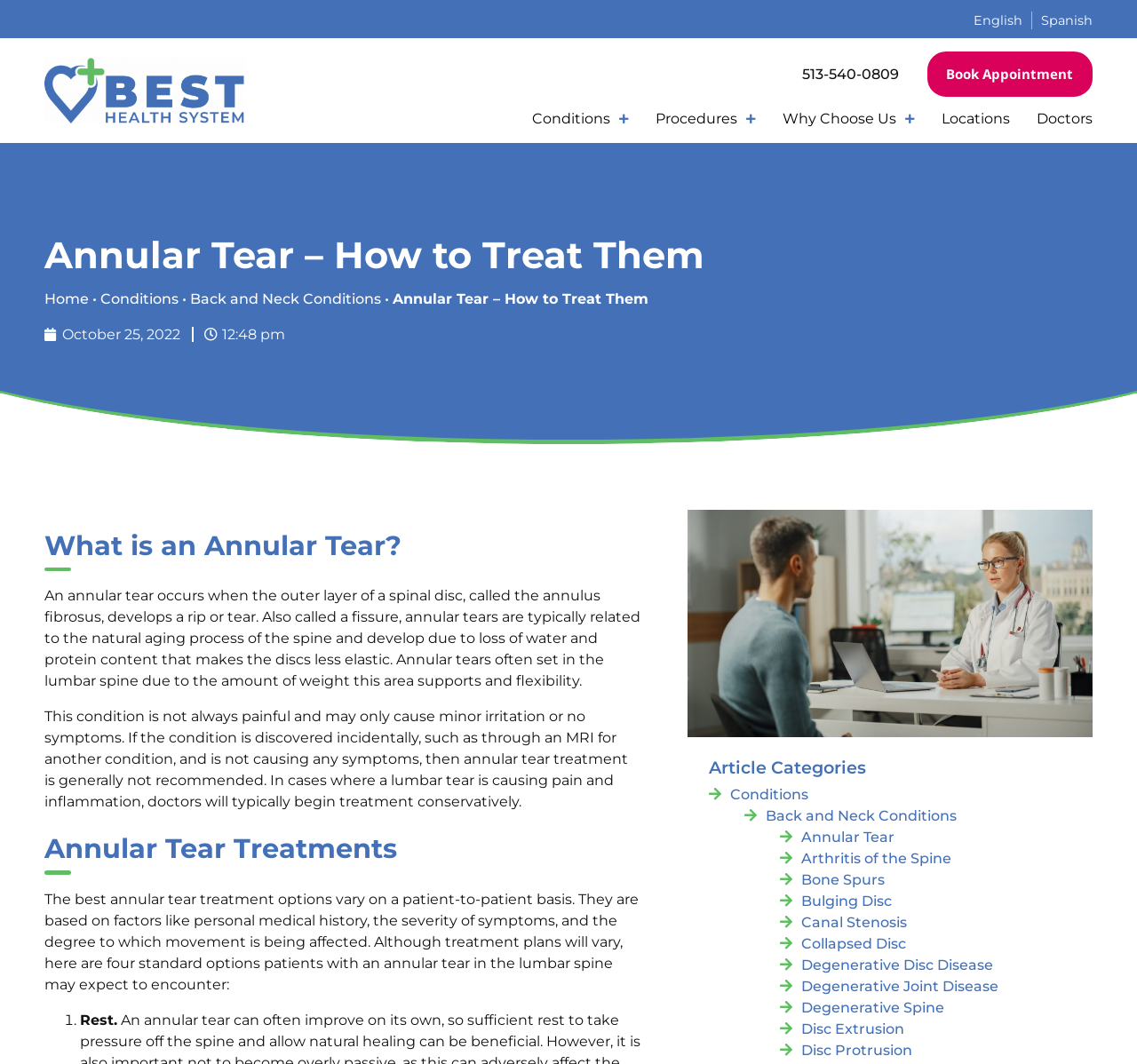Locate the bounding box coordinates of the element I should click to achieve the following instruction: "Read about arthritis of the spine".

[0.705, 0.799, 0.837, 0.815]